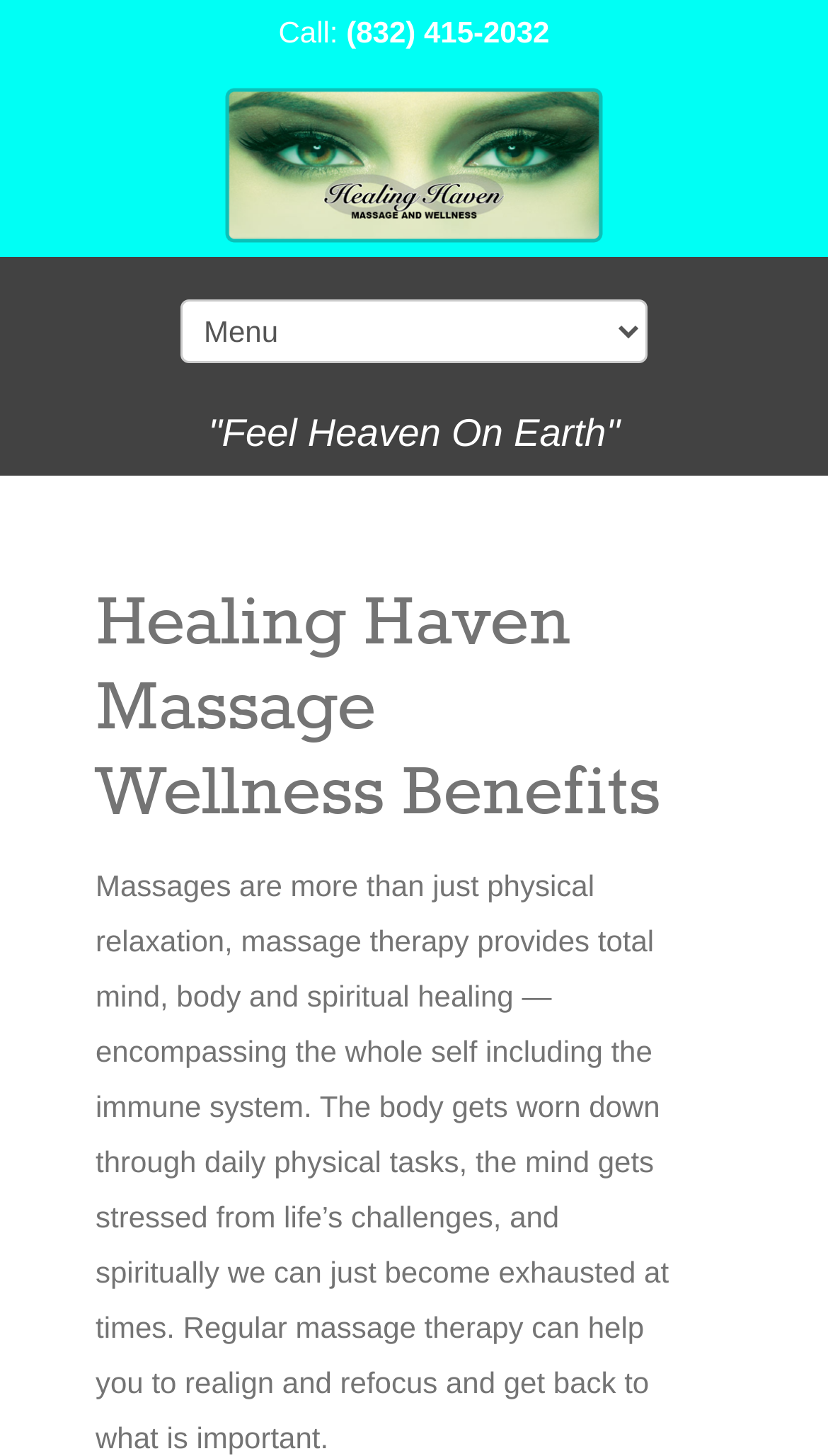Describe every aspect of the webpage in a detailed manner.

The webpage is about Healing Haven Massage, a wellness center that offers massage therapy for total mind, body, and spiritual healing. At the top left of the page, there is a heading with the center's name, accompanied by a logo image. Below the heading, there is a link to the center's main page.

On the top right, there is a call-to-action section with a "Call:" label and a phone number, (832) 415-2032. 

In the middle of the page, there is a prominent section with a quote, "Feel Heaven On Earth", which is centered and stands out. Below the quote, there is a heading that summarizes the benefits of massage therapy, "Healing Haven Massage Wellness Benefits". 

The main content of the page is a paragraph that explains the importance of massage therapy in today's fast-paced life. It describes how our bodies get worn down through daily physical tasks, our minds get stressed from life's challenges, and we can become spiritually exhausted. The paragraph highlights how regular massage therapy can help realign and refocus, getting us back to what is important.

There is also a combobox on the page, but its purpose is not clear from the provided information.